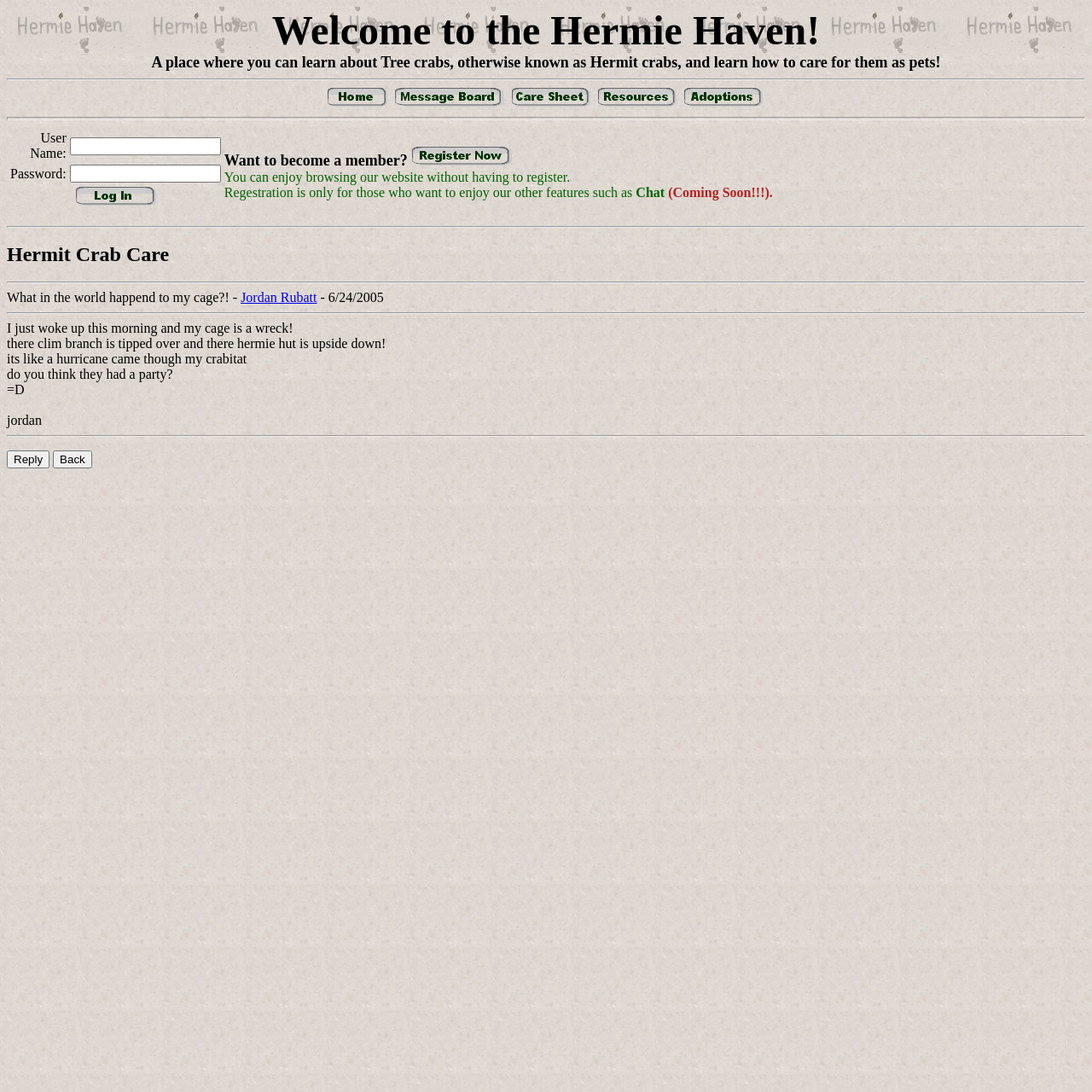Indicate the bounding box coordinates of the clickable region to achieve the following instruction: "Go back to the previous page."

[0.048, 0.412, 0.084, 0.429]